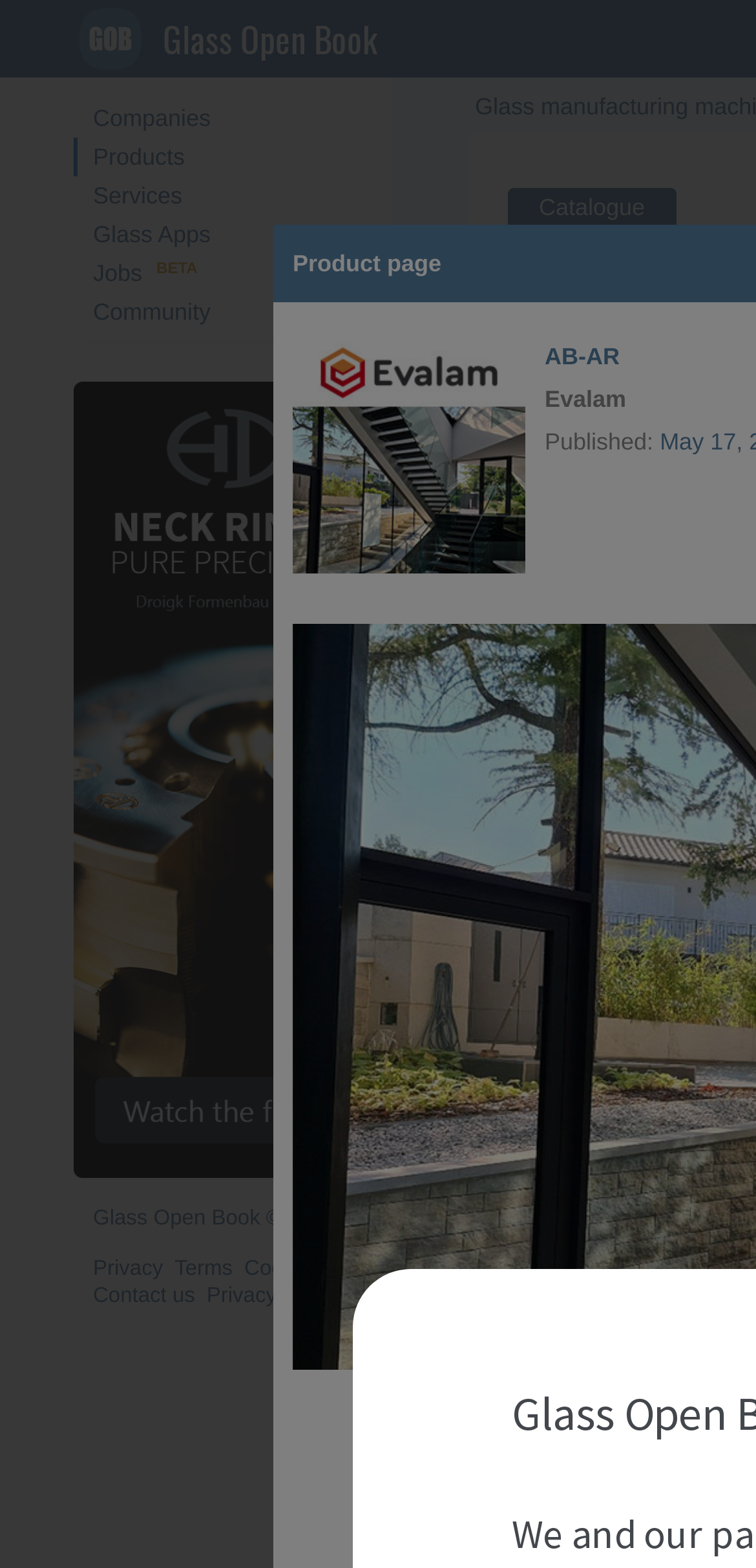Based on the image, give a detailed response to the question: How many products are listed on the webpage?

The number of products listed on the webpage can be found in the text '313 products' located at the middle of the webpage.